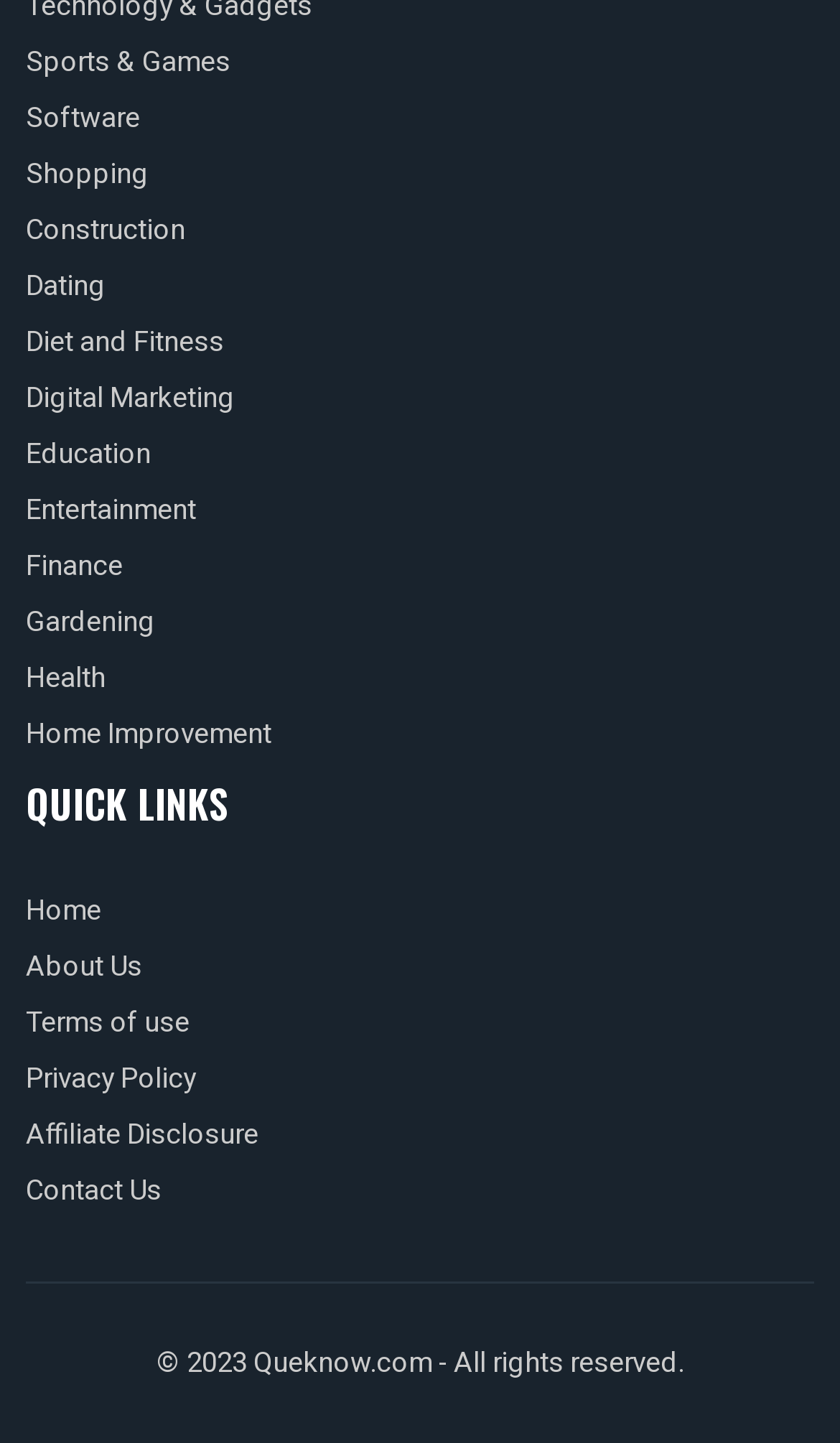Bounding box coordinates must be specified in the format (top-left x, top-left y, bottom-right x, bottom-right y). All values should be floating point numbers between 0 and 1. What are the bounding box coordinates of the UI element described as: Shopping

[0.031, 0.106, 0.177, 0.134]